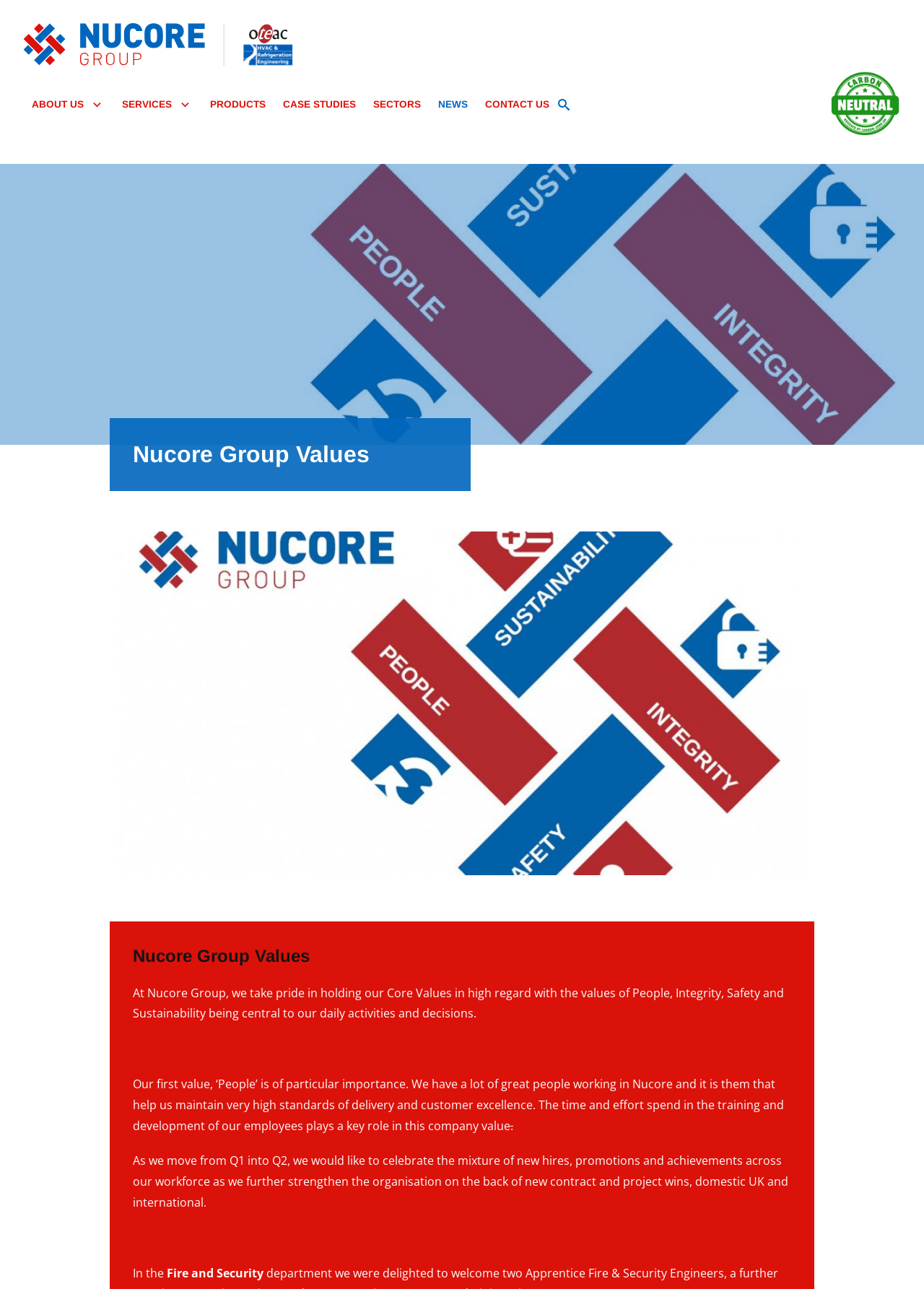Detail the various sections and features present on the webpage.

The webpage is about Nucore Group Values. At the top left, there is a link to skip to the main content. Next to it, on the top navigation bar, there are several links to different sections of the website, including Home, About Us, Services, Products, Case Studies, Sectors, News, and Contact Us. These links are evenly spaced and take up most of the top section of the page.

On the top right, there is a small image, and next to it, a search bar with a "Go" button. Below the navigation bar, there is a large heading that reads "Nucore Group Values". 

Underneath the heading, there is a paragraph of text that explains the importance of the company's core values, including People, Integrity, Safety, and Sustainability. The text is divided into several sections, with the first section focusing on the value of "People". There are several paragraphs of text that discuss the importance of employees and their role in maintaining high standards of delivery and customer excellence.

The text is arranged in a single column, with no images or other elements interrupting the flow of text. The font size and style are consistent throughout, making it easy to read. Overall, the webpage has a clean and simple design, with a focus on conveying information about the company's values.